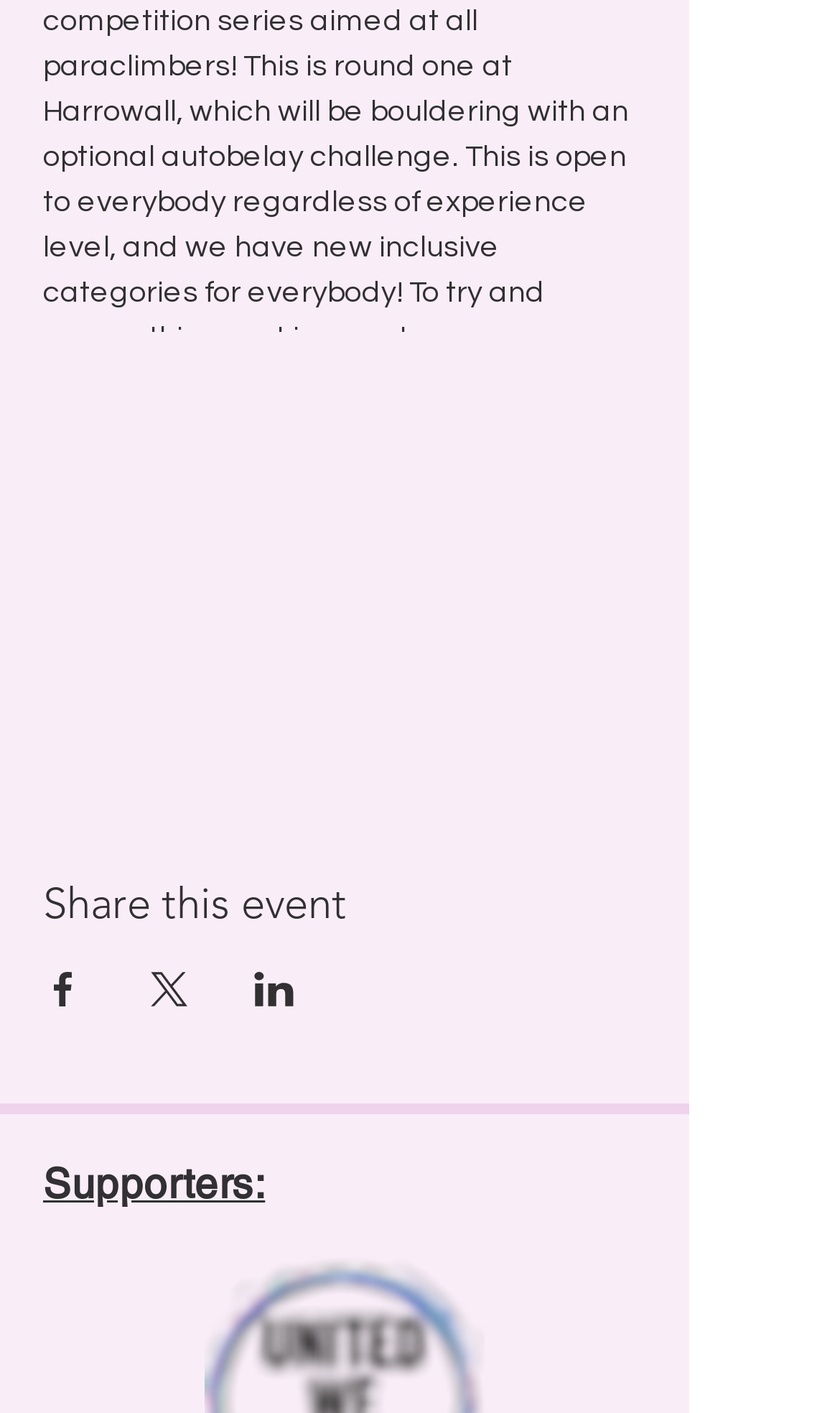What is the section labeled 'Supporters:' about?
Answer the question with a single word or phrase, referring to the image.

List of supporters